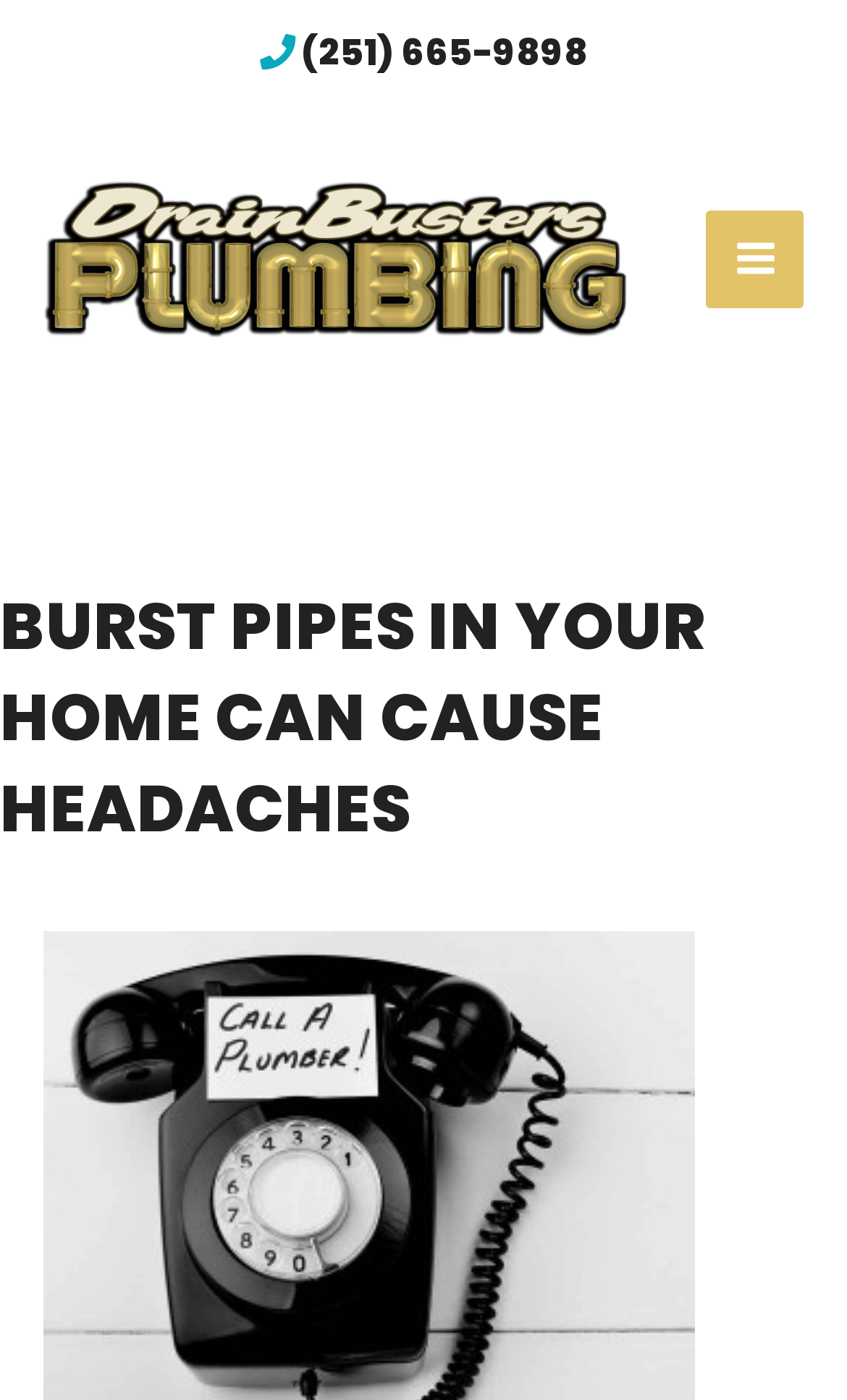Please determine the bounding box coordinates, formatted as (top-left x, top-left y, bottom-right x, bottom-right y), with all values as floating point numbers between 0 and 1. Identify the bounding box of the region described as: alt="logo"

[0.051, 0.165, 0.741, 0.201]